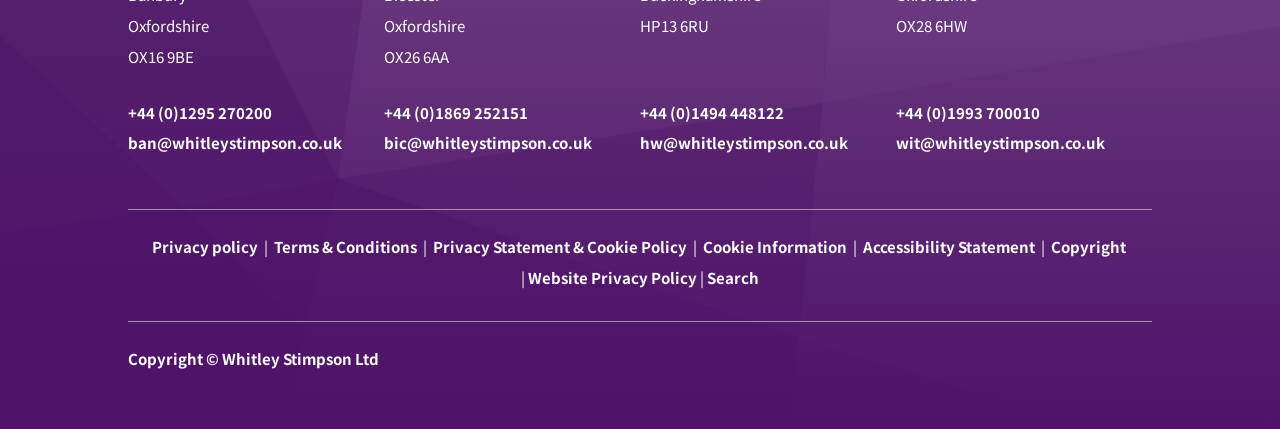Could you find the bounding box coordinates of the clickable area to complete this instruction: "Search the website"?

[0.552, 0.621, 0.593, 0.67]